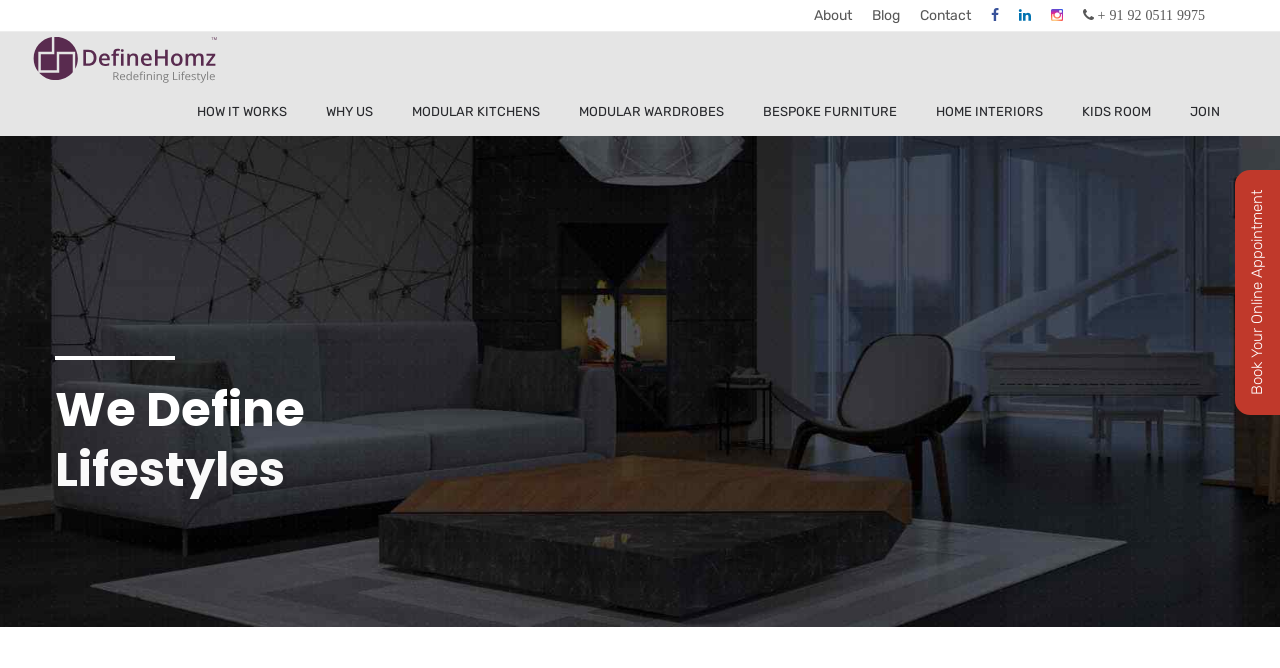Specify the bounding box coordinates (top-left x, top-left y, bottom-right x, bottom-right y) of the UI element in the screenshot that matches this description: Dashboard

None